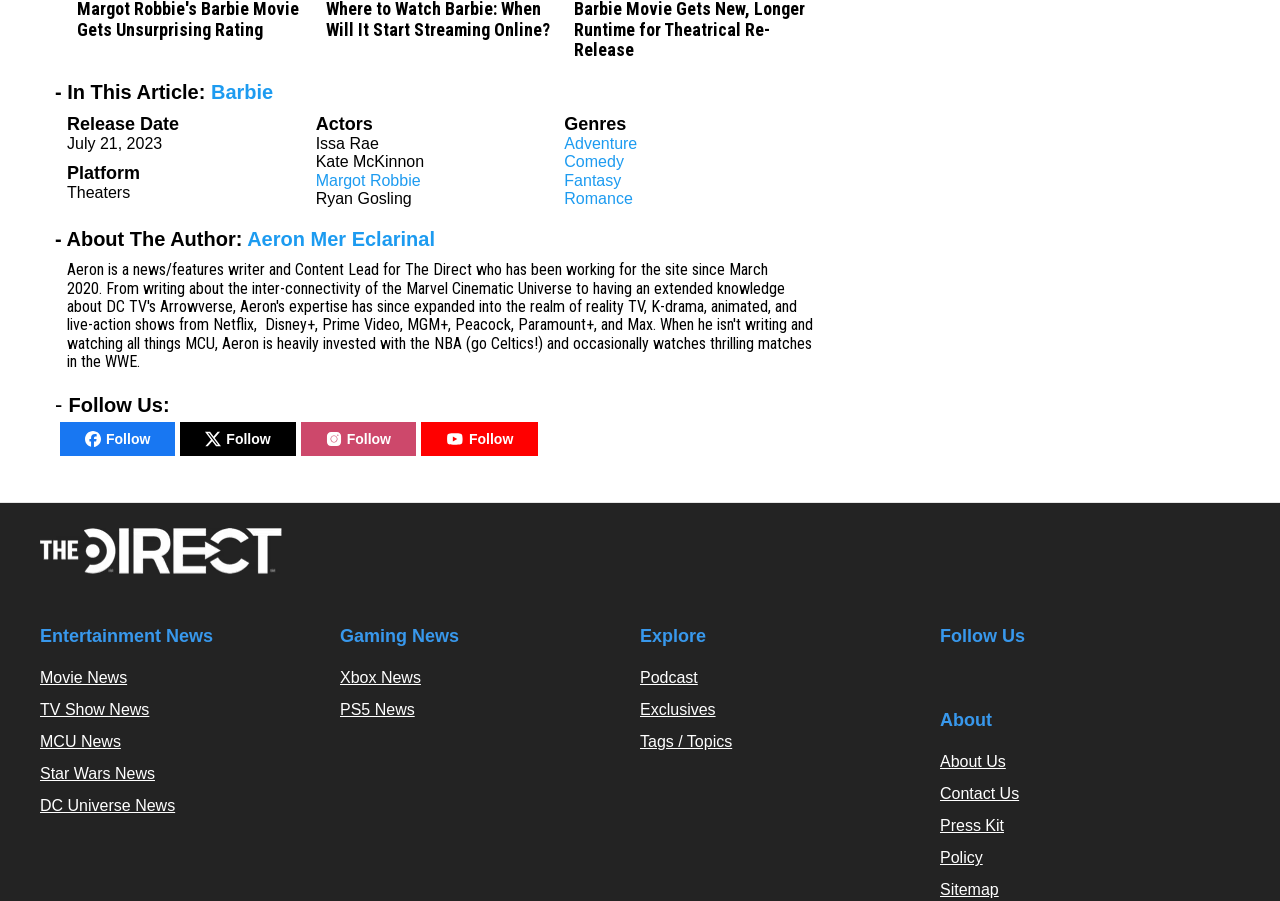Provide a brief response to the question using a single word or phrase: 
What is the release date of the Barbie movie?

July 21, 2023